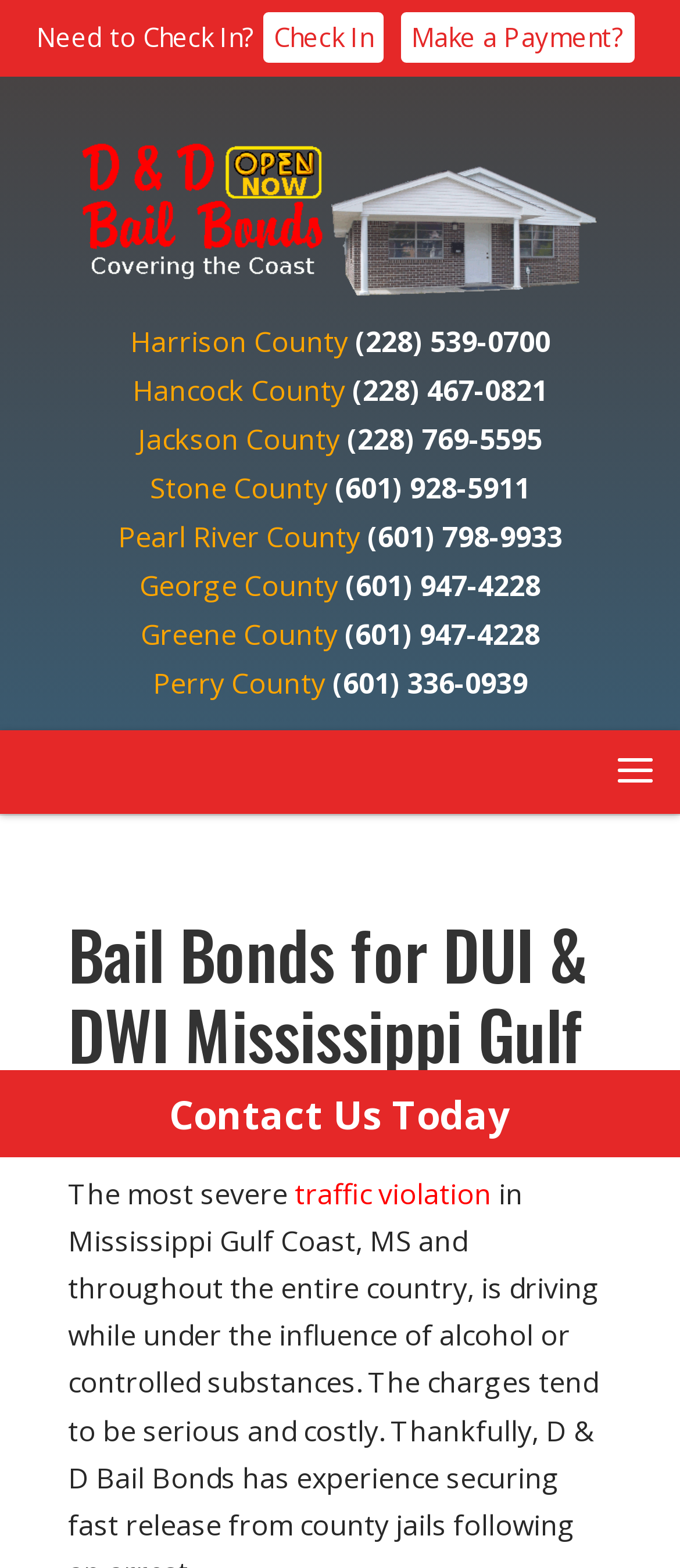Point out the bounding box coordinates of the section to click in order to follow this instruction: "Make a payment".

[0.59, 0.008, 0.933, 0.04]